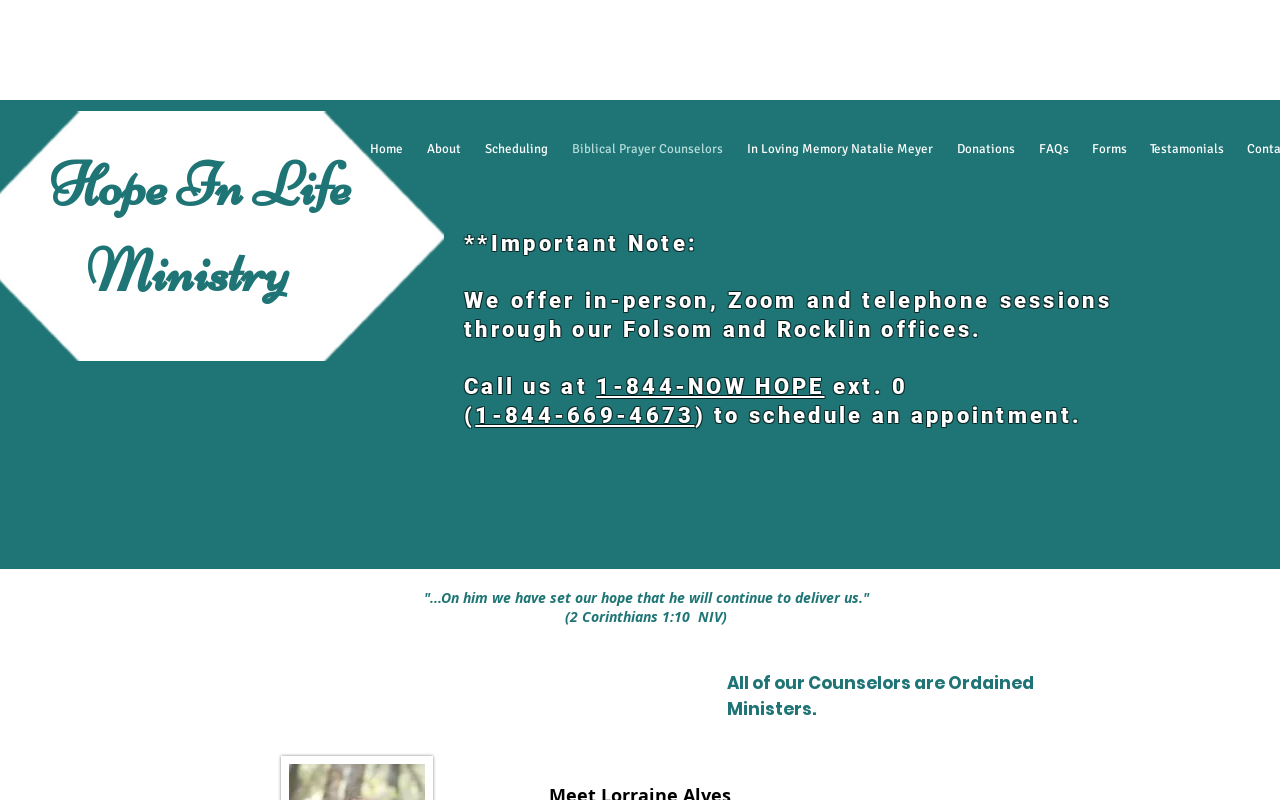Given the element description, predict the bounding box coordinates in the format (top-left x, top-left y, bottom-right x, bottom-right y), using floating point numbers between 0 and 1: Biblical Prayer Counselors

[0.437, 0.159, 0.573, 0.215]